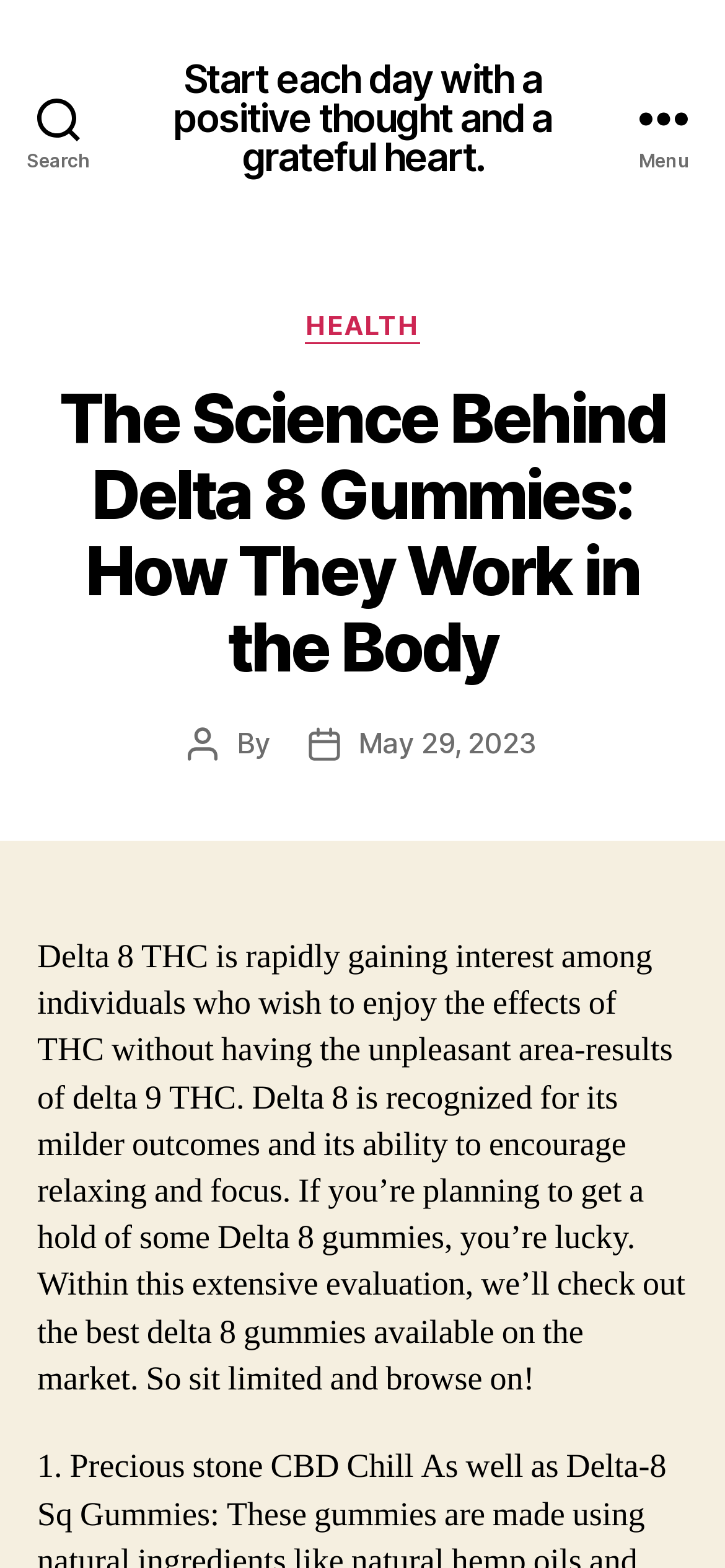Please provide the bounding box coordinate of the region that matches the element description: Health. Coordinates should be in the format (top-left x, top-left y, bottom-right x, bottom-right y) and all values should be between 0 and 1.

[0.422, 0.197, 0.578, 0.219]